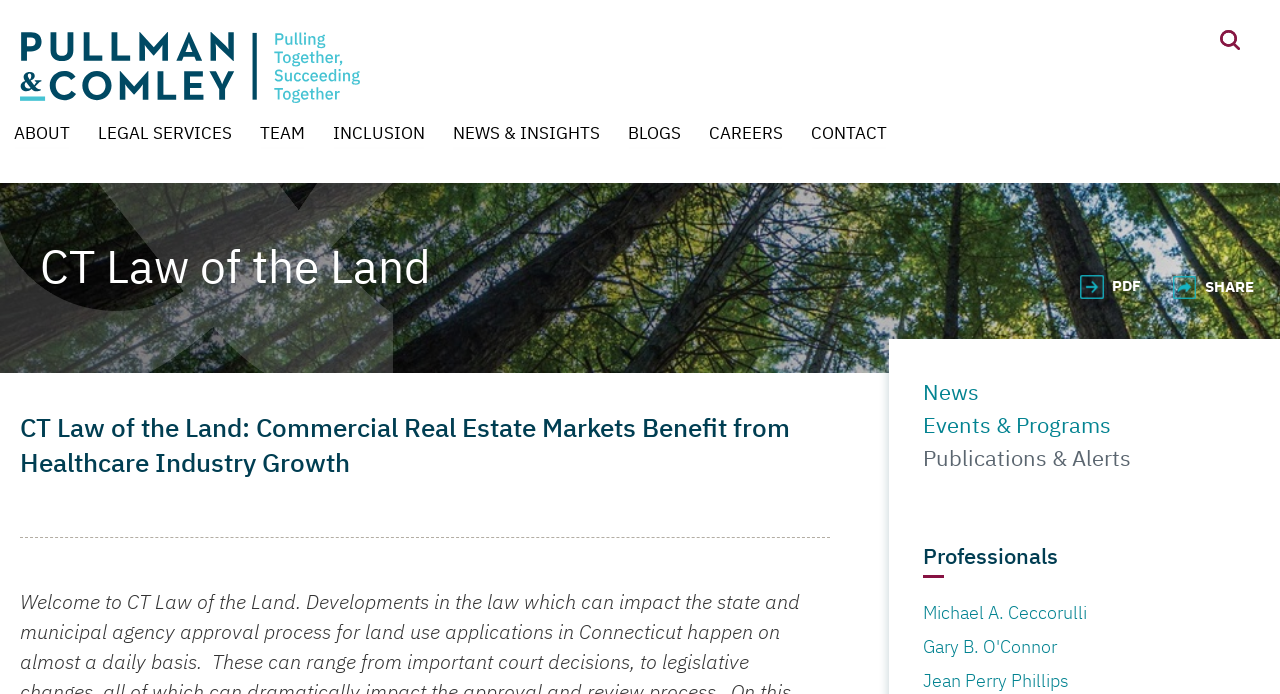What is the title of the article?
Please provide a comprehensive answer to the question based on the webpage screenshot.

The title of the article can be found in the main content section of the webpage, where it is written in a large font size.